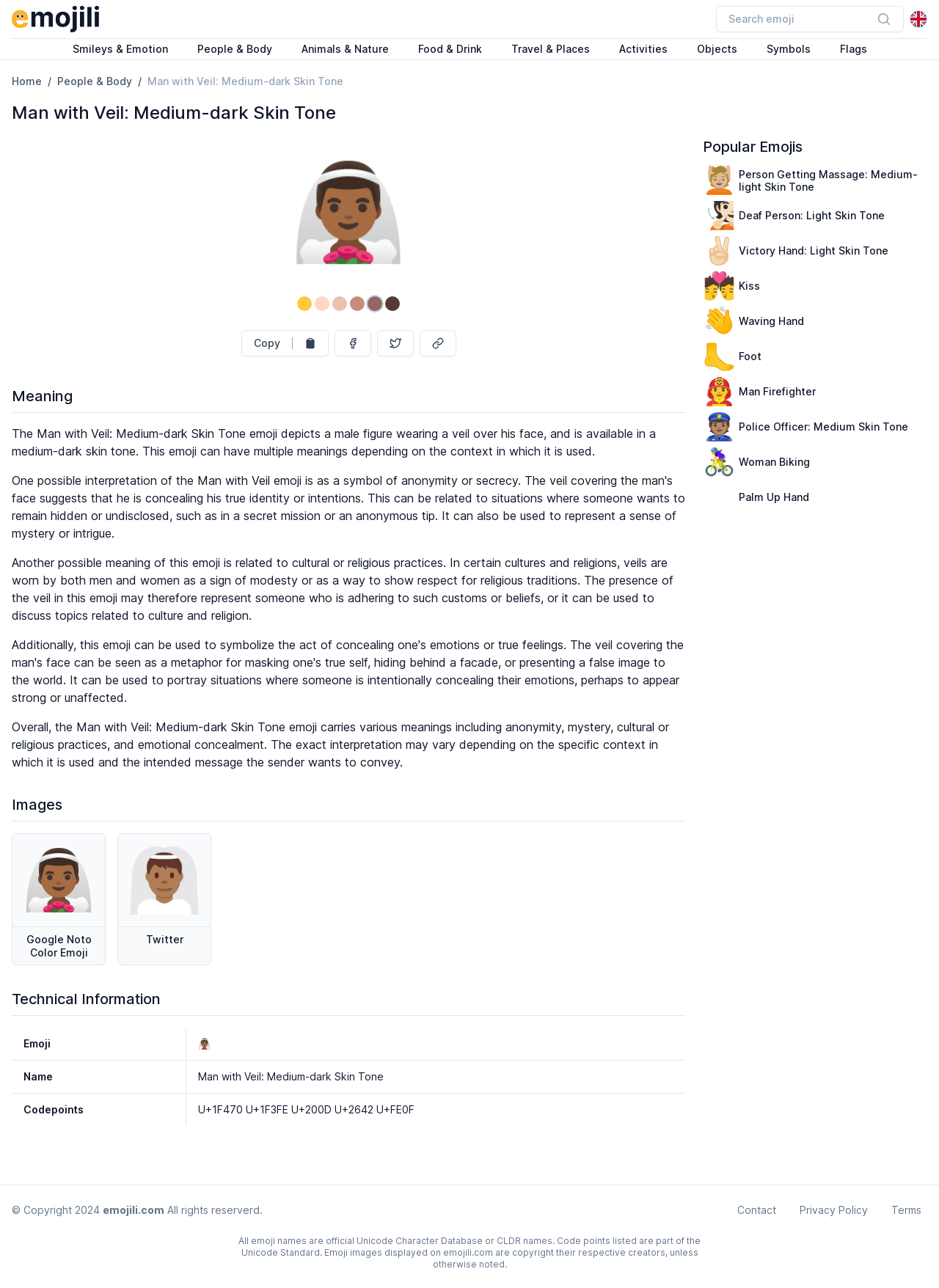Give a short answer using one word or phrase for the question:
Is the Man with Veil: Medium-dark Skin Tone emoji available on Twitter?

Yes